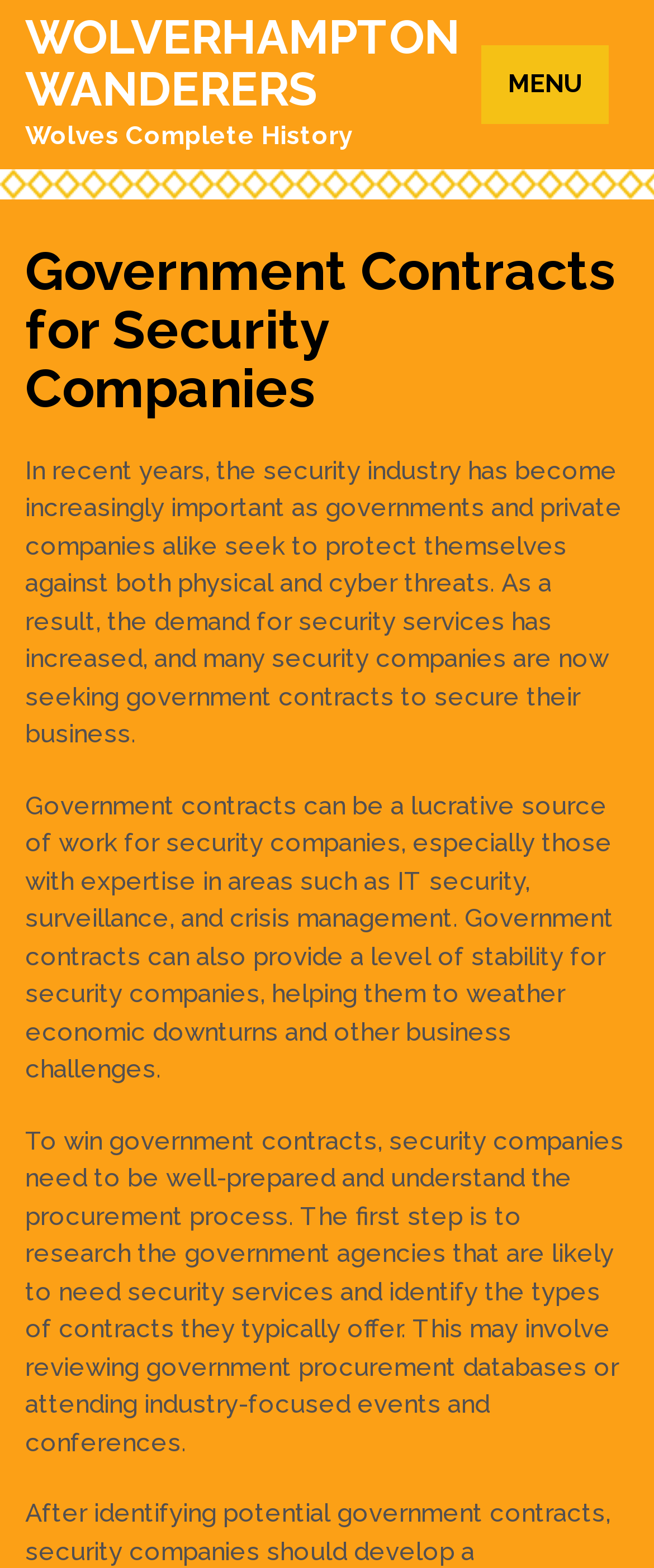Look at the image and give a detailed response to the following question: What is the purpose of reviewing government procurement databases?

The webpage suggests that reviewing government procurement databases is a way to identify the types of contracts that government agencies typically offer, which is a step in the process of winning government contracts.